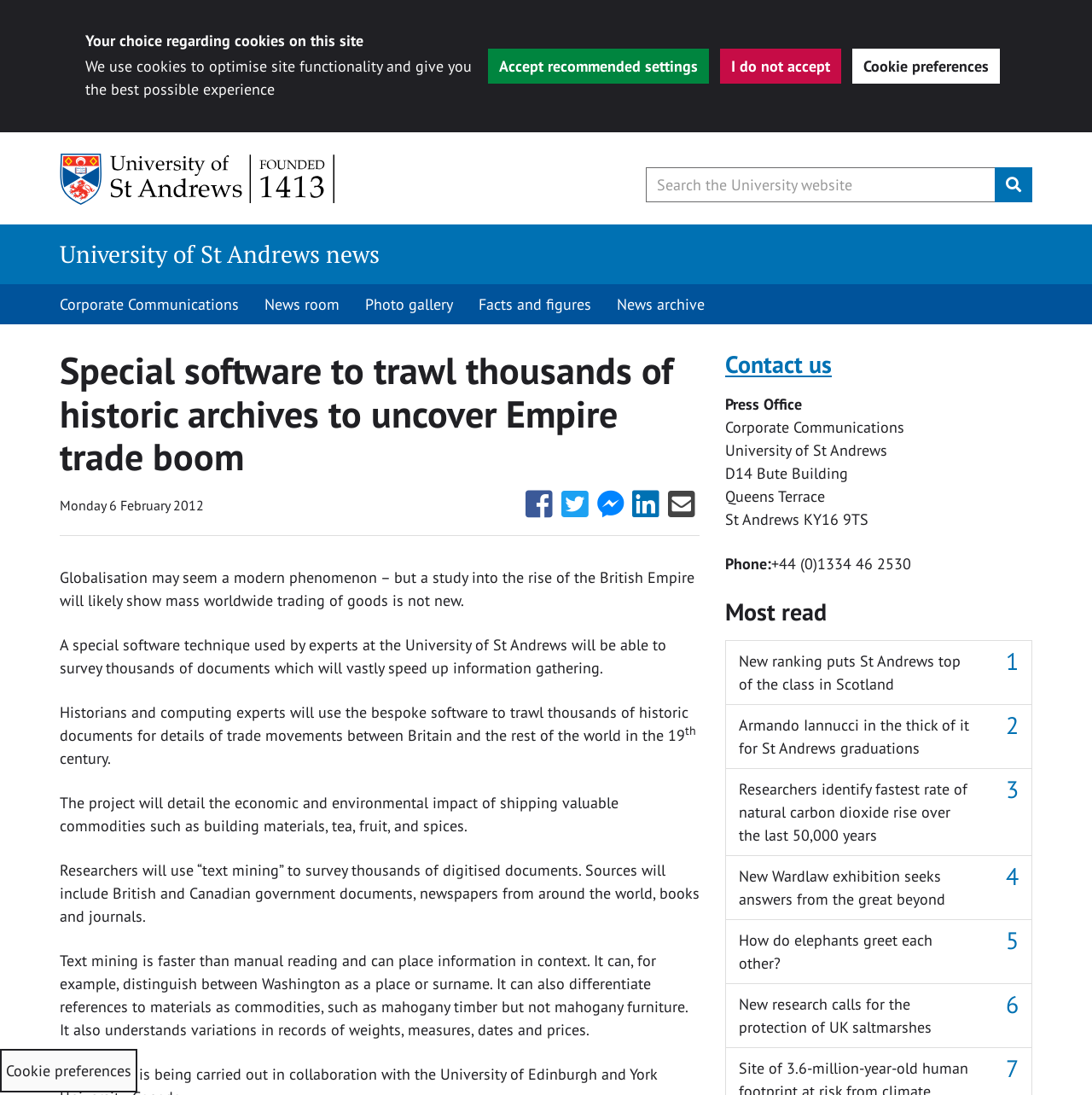Give the bounding box coordinates for the element described as: "Wheels & Tires".

None